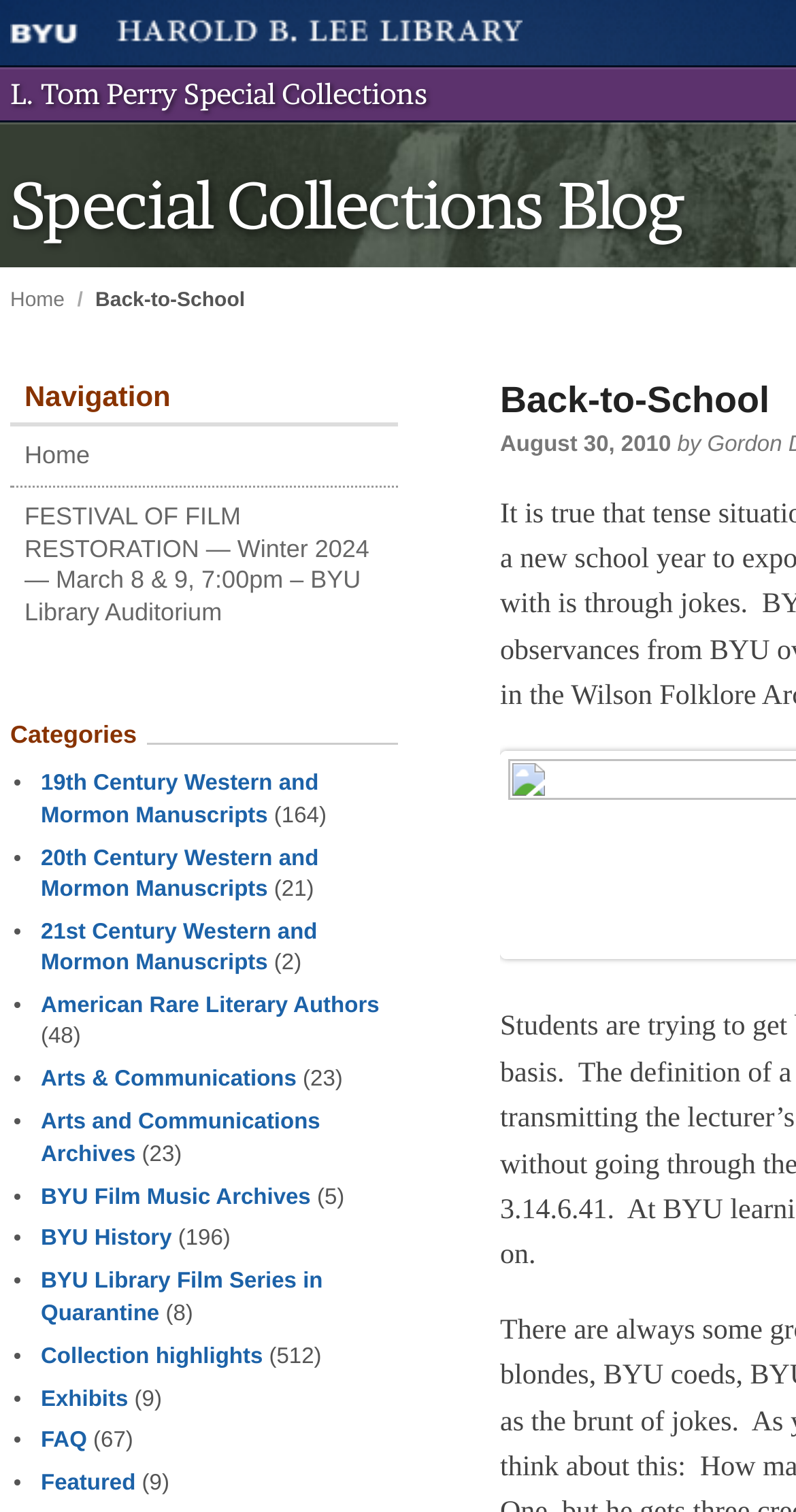Pinpoint the bounding box coordinates of the element you need to click to execute the following instruction: "Explore the '19th Century Western and Mormon Manuscripts' category". The bounding box should be represented by four float numbers between 0 and 1, in the format [left, top, right, bottom].

[0.051, 0.51, 0.4, 0.547]